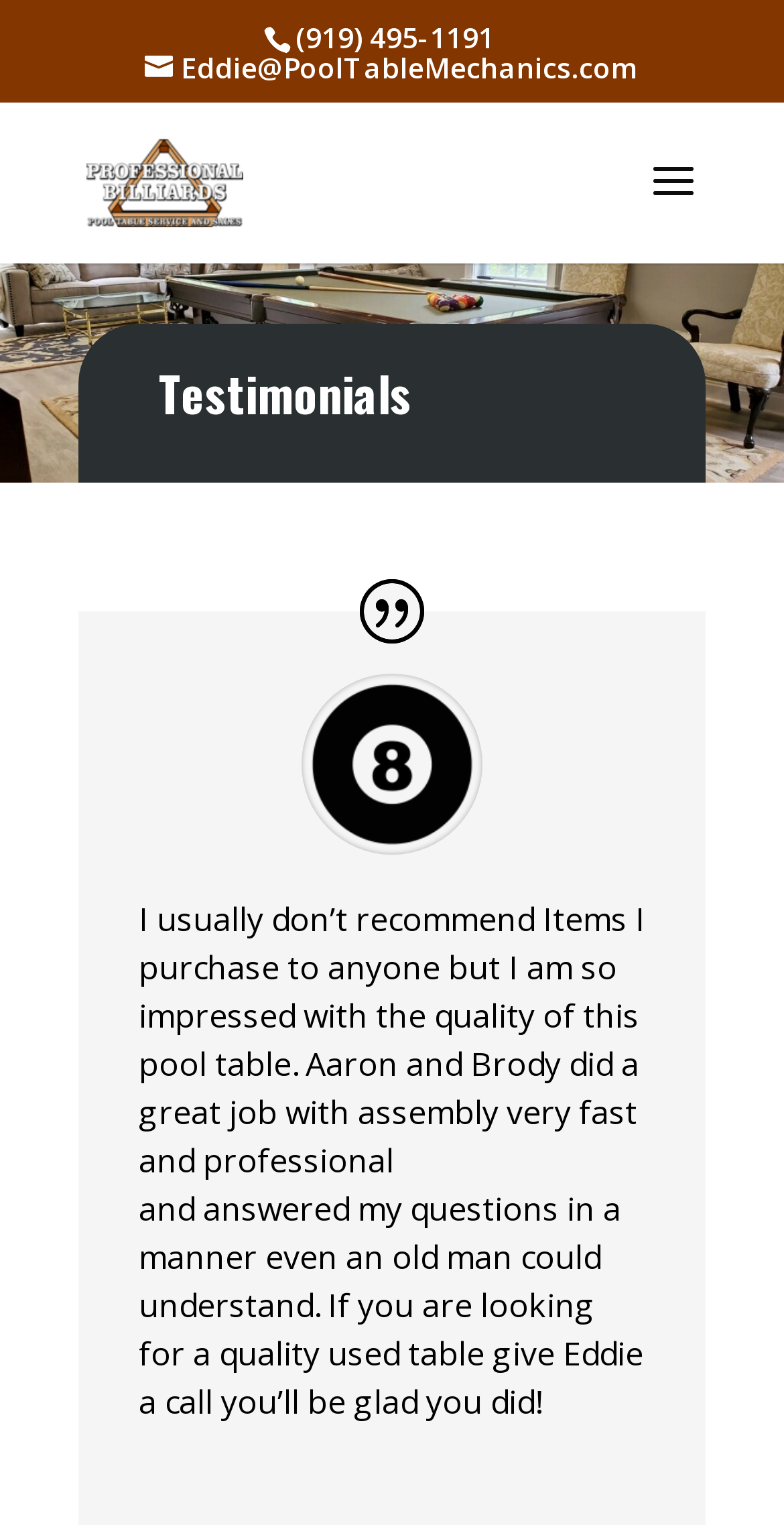Construct a comprehensive description capturing every detail on the webpage.

The webpage is about testimonials for Professional Billiards. At the top, there is a phone number "(919) 495-1191" and an email address "Eddie@PoolTableMechanics.com" in the form of a link. To the right of the email address, there is a link to "Professional Billiards" accompanied by an image with the same name. 

Below these elements, there is a heading "Testimonials" that spans most of the width of the page. Underneath the heading, there is a testimonial from a satisfied customer, which is divided into two paragraphs. The first paragraph praises the quality of the pool table and the professionalism of the assembly team, Aaron and Brody. The second paragraph expresses gratitude for the helpful responses to questions and recommends Eddie for those looking for a quality used table.